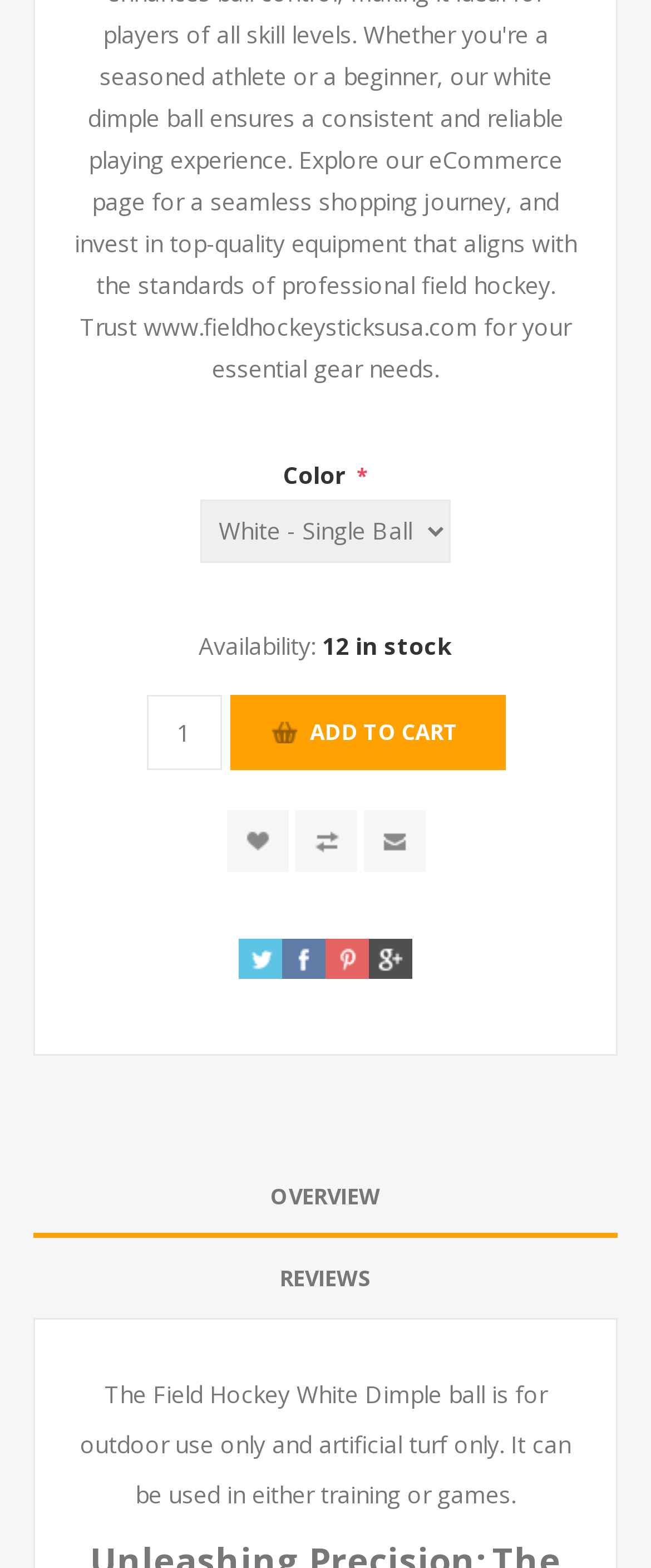Please identify the bounding box coordinates of the element that needs to be clicked to execute the following command: "View reviews". Provide the bounding box using four float numbers between 0 and 1, formatted as [left, top, right, bottom].

[0.051, 0.789, 0.949, 0.841]